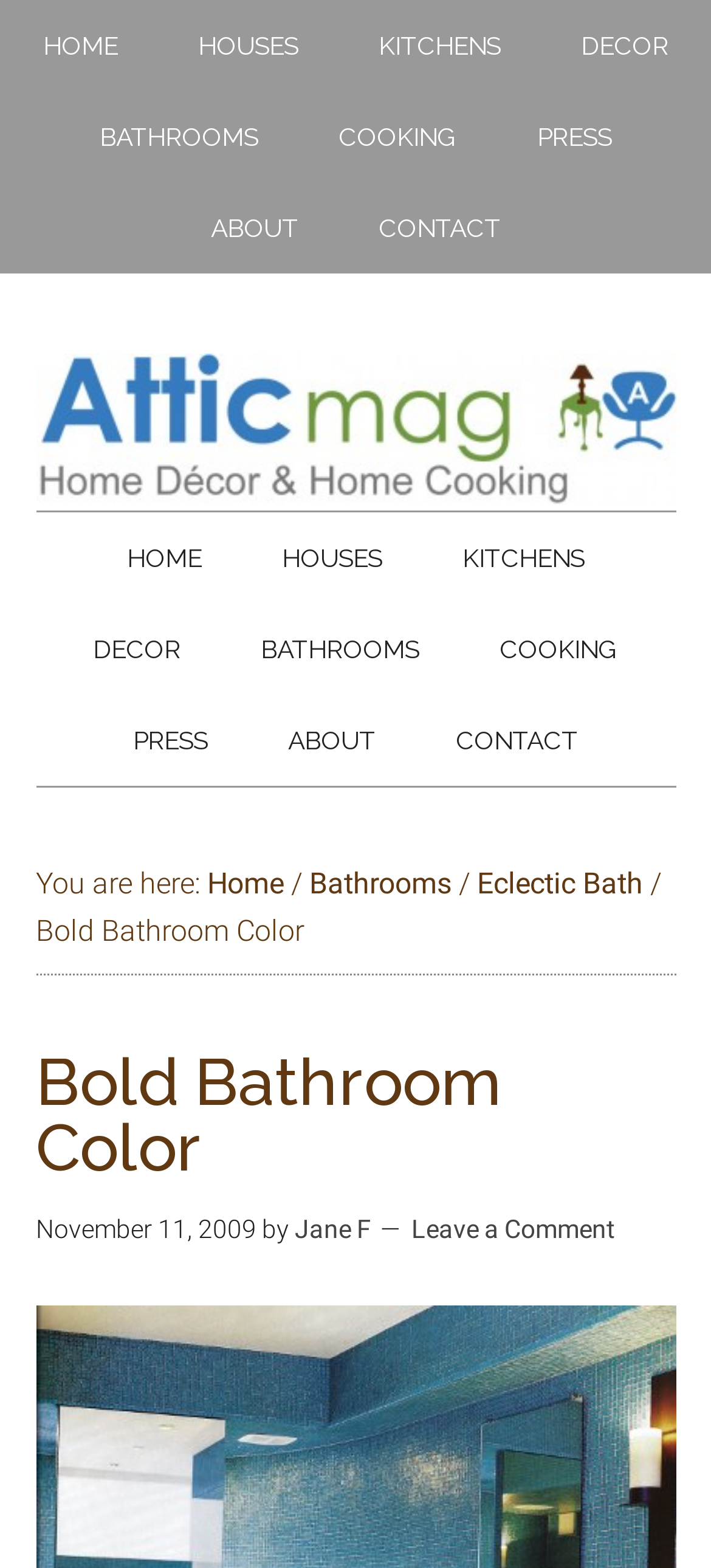How many links are there in the main navigation menu?
Please look at the screenshot and answer in one word or a short phrase.

7